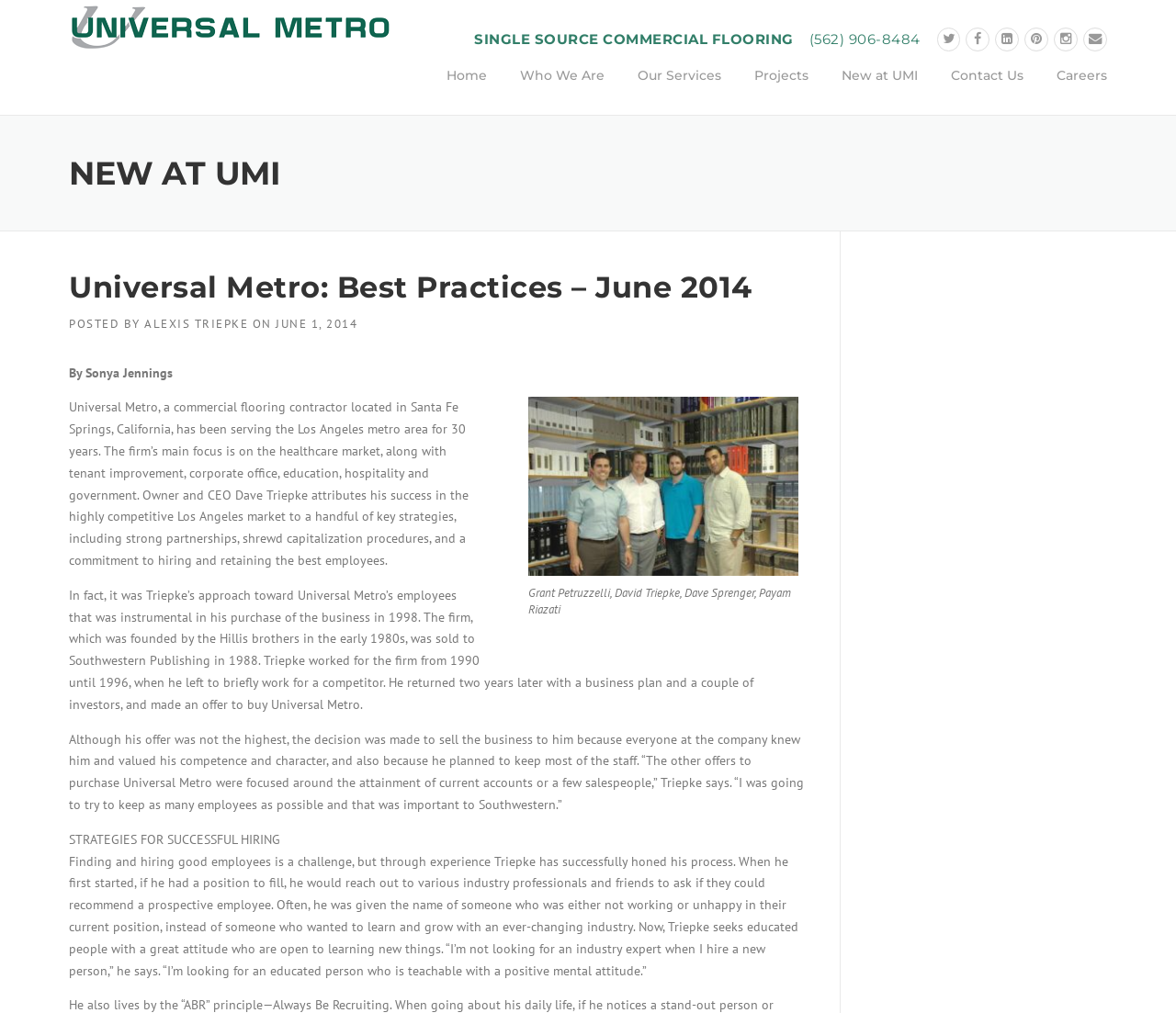Using the given description, provide the bounding box coordinates formatted as (top-left x, top-left y, bottom-right x, bottom-right y), with all values being floating point numbers between 0 and 1. Description: advertise

None